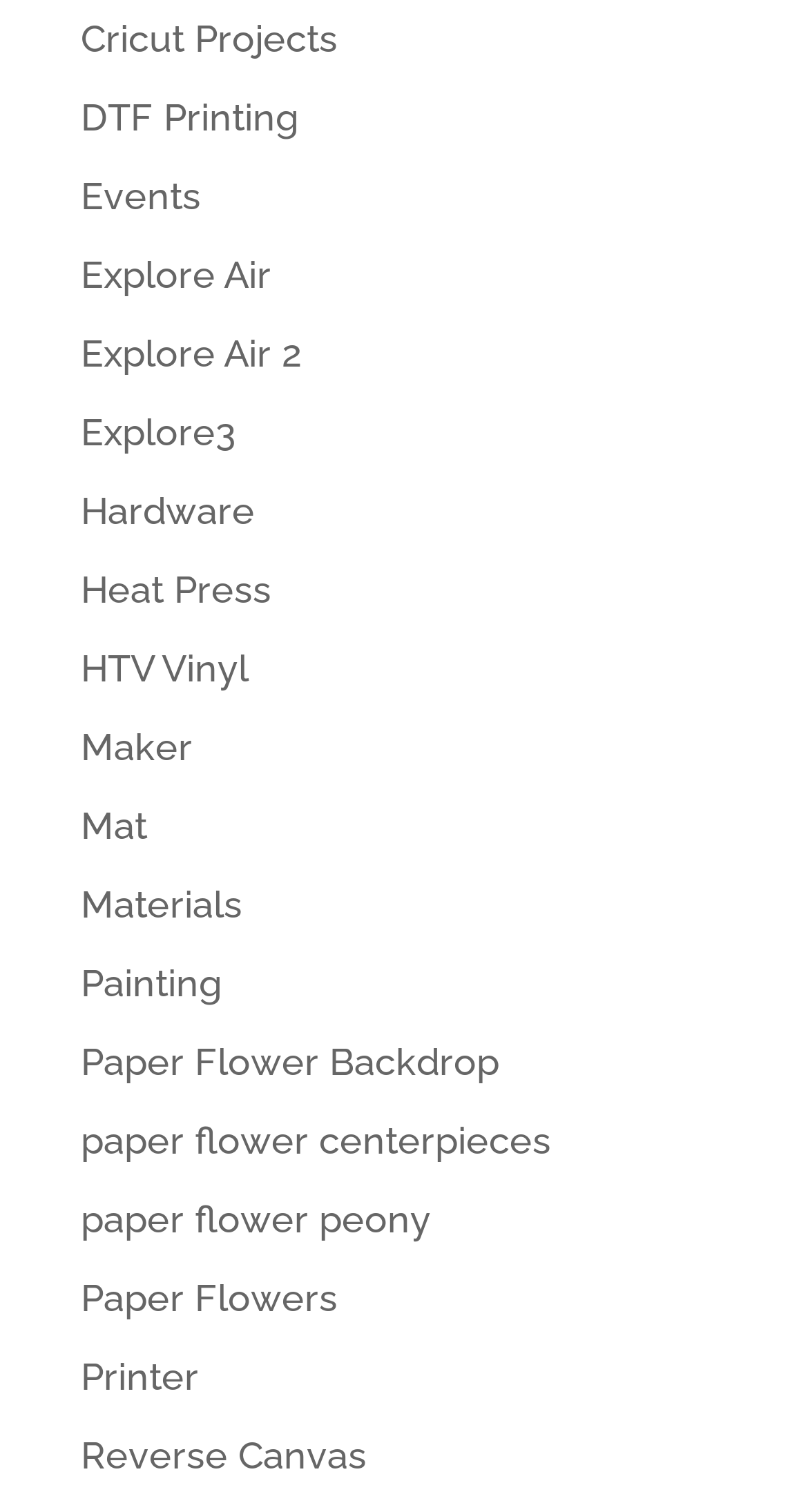Could you provide the bounding box coordinates for the portion of the screen to click to complete this instruction: "Click on Cricut Projects"?

[0.1, 0.01, 0.418, 0.039]